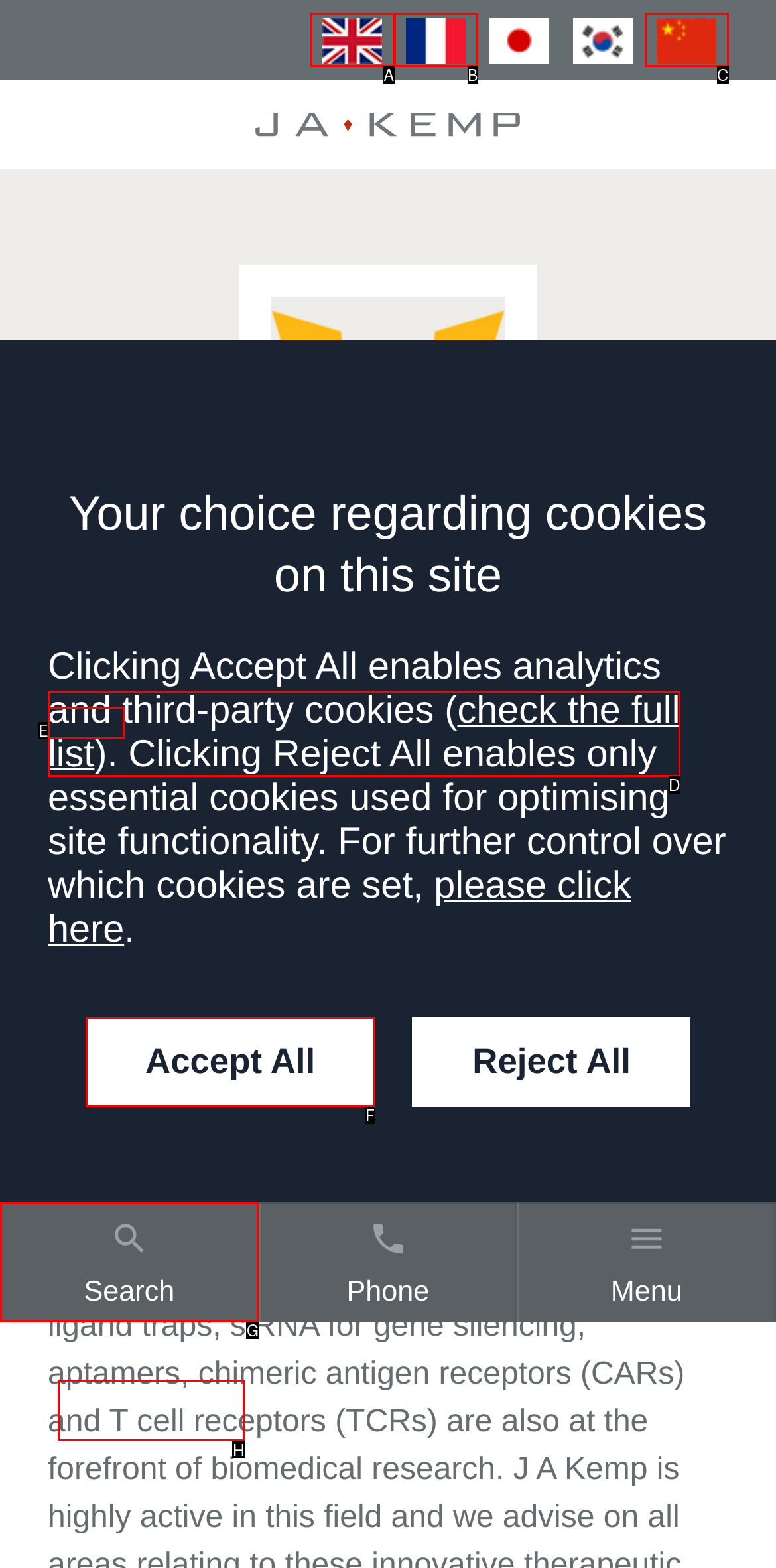Decide which letter you need to select to fulfill the task: Contact us
Answer with the letter that matches the correct option directly.

H